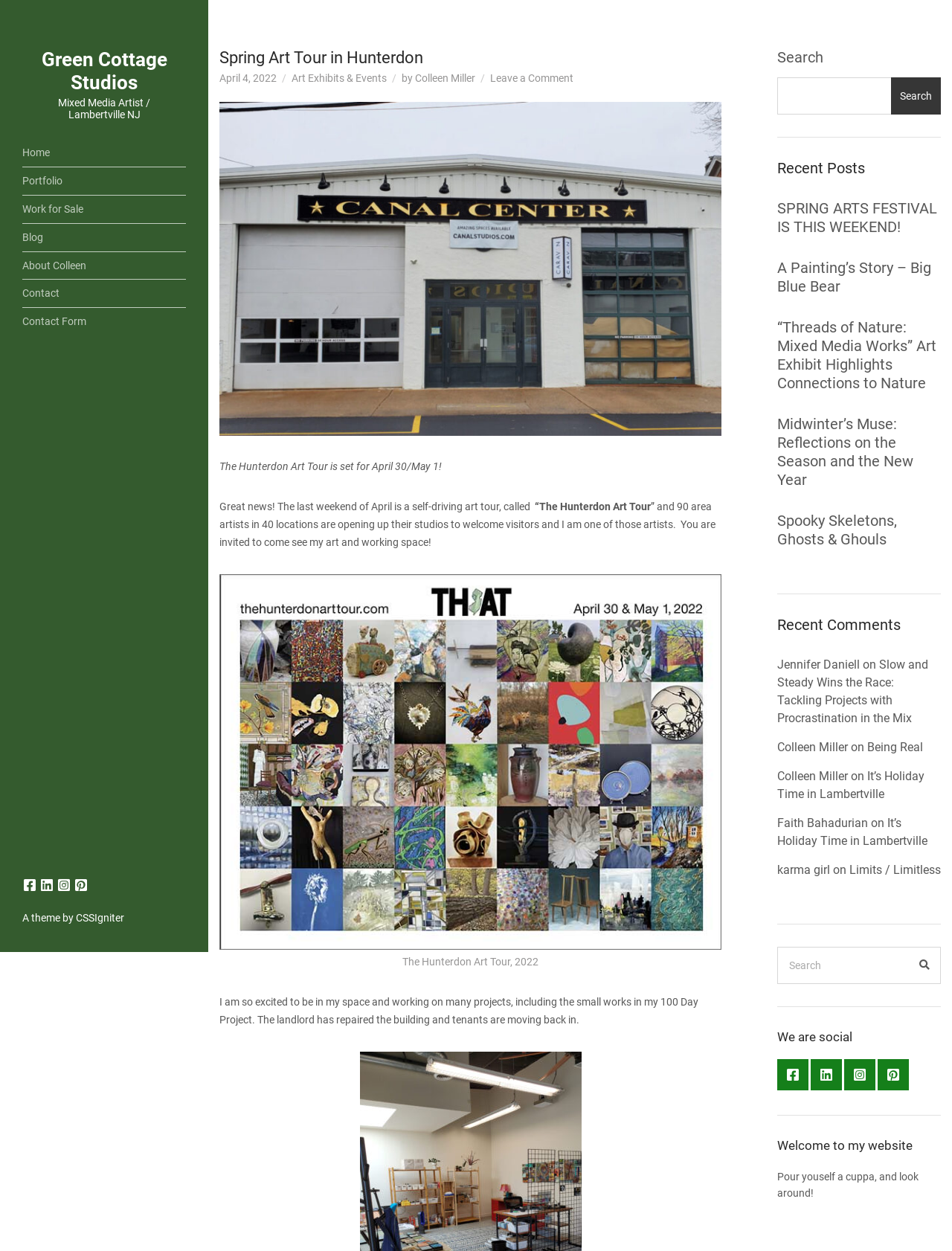Using the element description: "Limits / Limitless", determine the bounding box coordinates for the specified UI element. The coordinates should be four float numbers between 0 and 1, [left, top, right, bottom].

[0.892, 0.69, 0.988, 0.701]